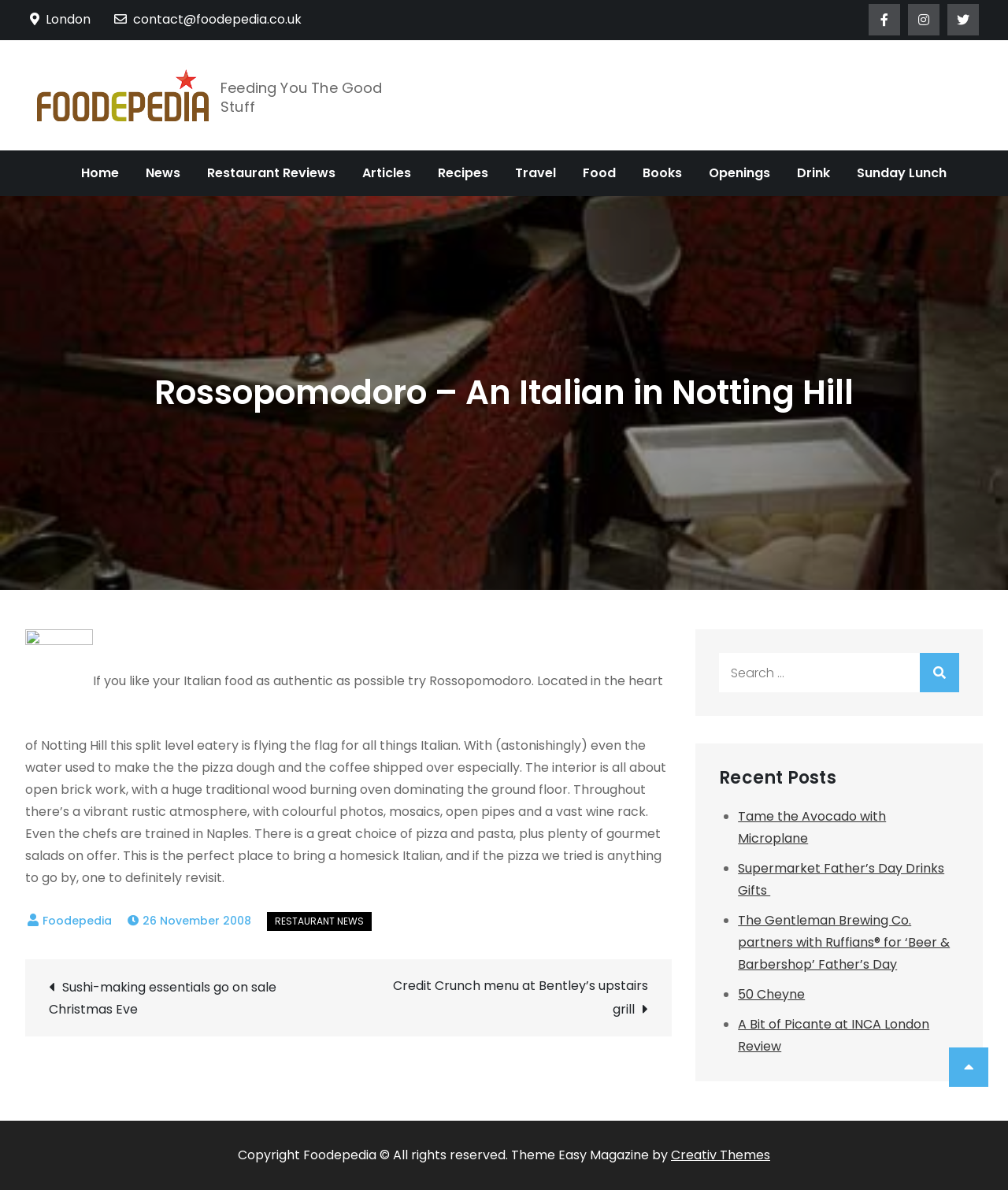Please mark the bounding box coordinates of the area that should be clicked to carry out the instruction: "Search for something".

None